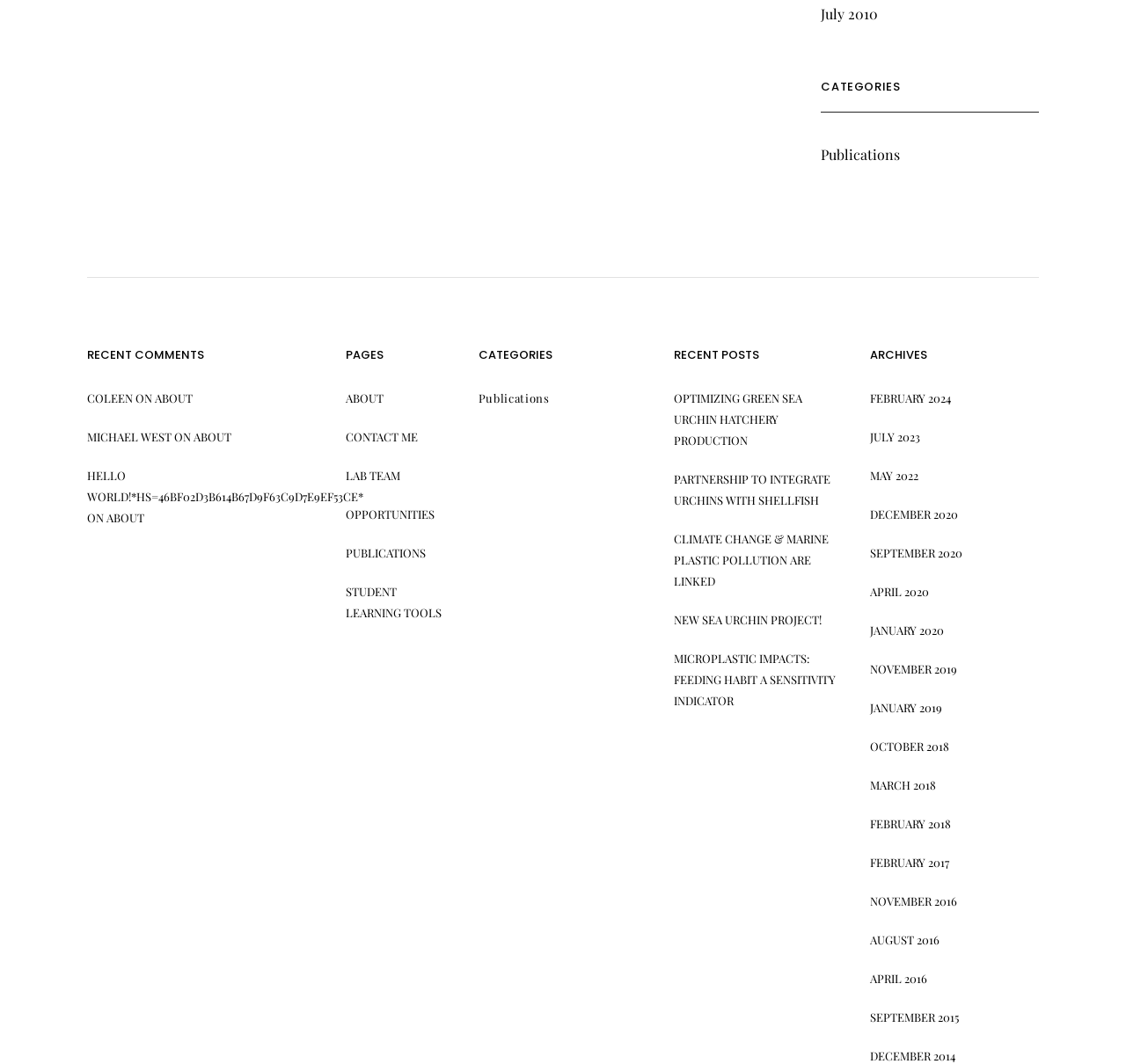Determine the bounding box coordinates for the area that needs to be clicked to fulfill this task: "Read about Coleen". The coordinates must be given as four float numbers between 0 and 1, i.e., [left, top, right, bottom].

[0.077, 0.367, 0.118, 0.381]